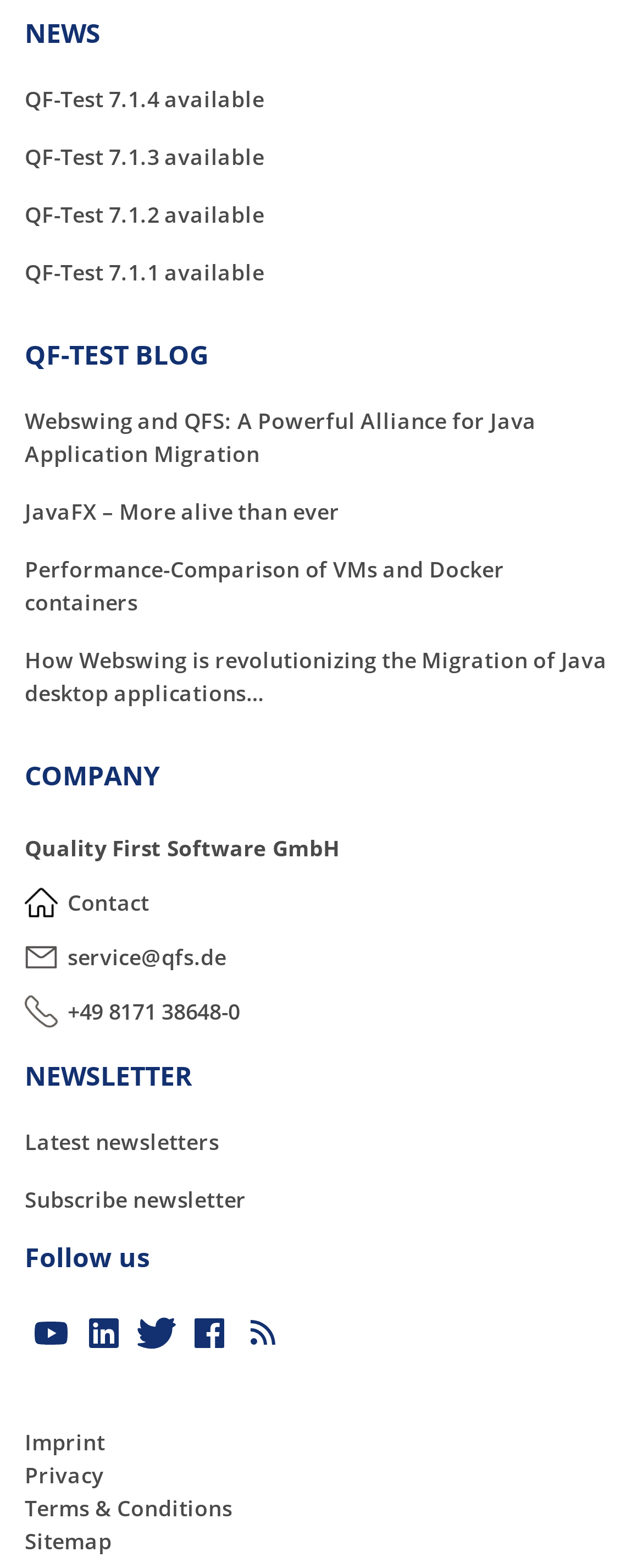Determine the bounding box coordinates for the clickable element to execute this instruction: "View the imprint". Provide the coordinates as four float numbers between 0 and 1, i.e., [left, top, right, bottom].

[0.038, 0.91, 0.962, 0.931]